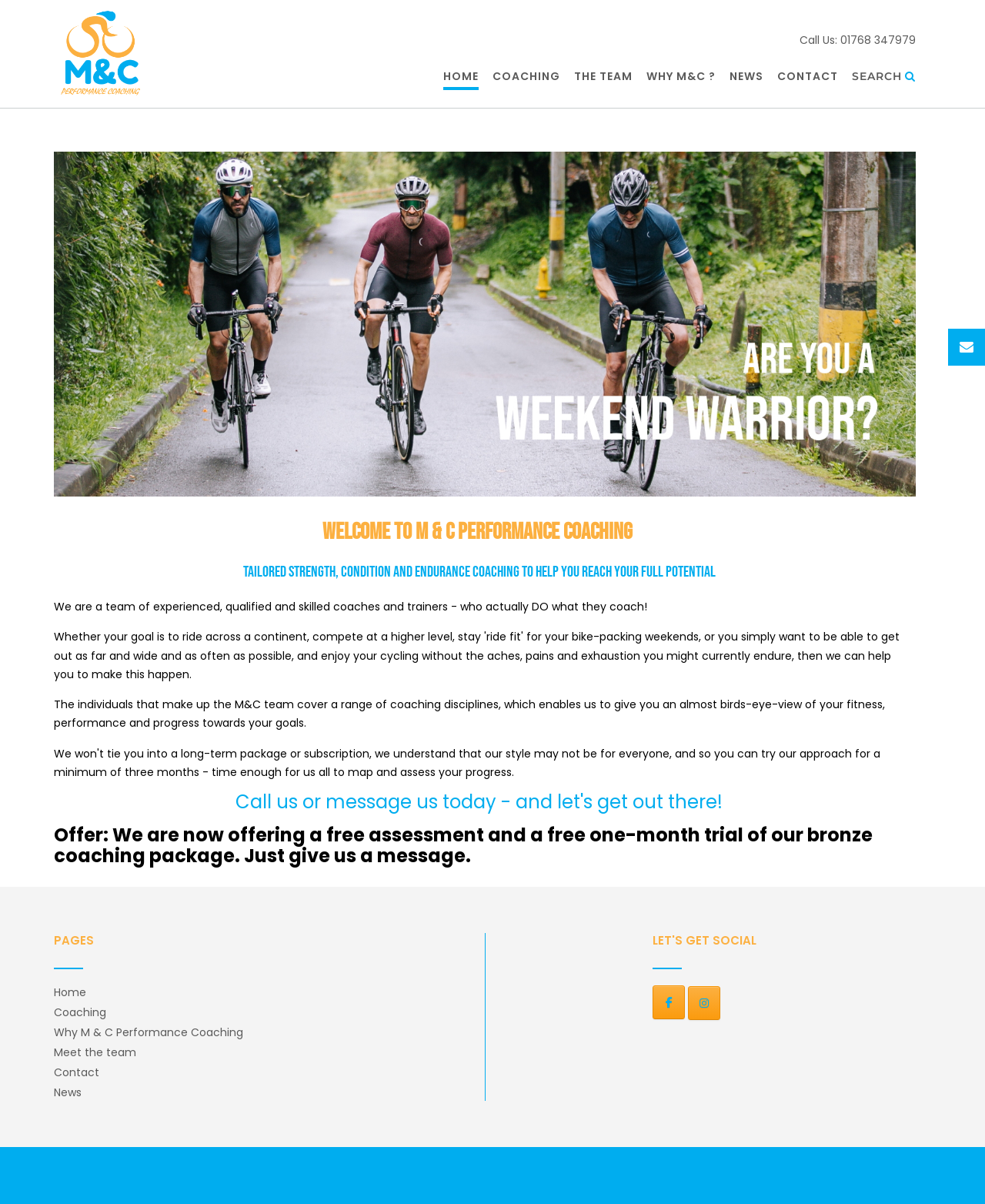Please identify the bounding box coordinates of the clickable area that will allow you to execute the instruction: "Access MedlinePlus Health Information".

None